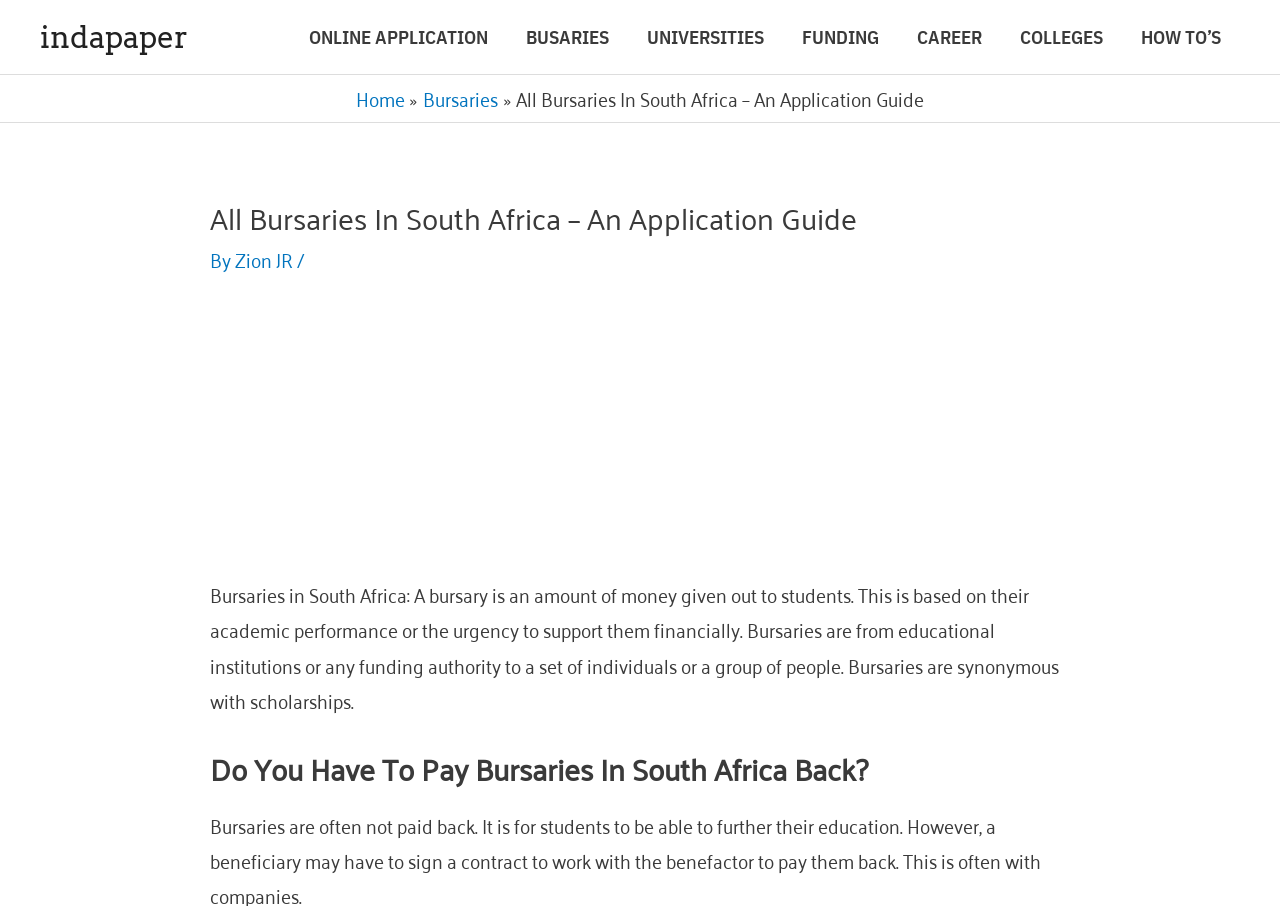Provide your answer to the question using just one word or phrase: How many sections are in the breadcrumbs navigation?

3